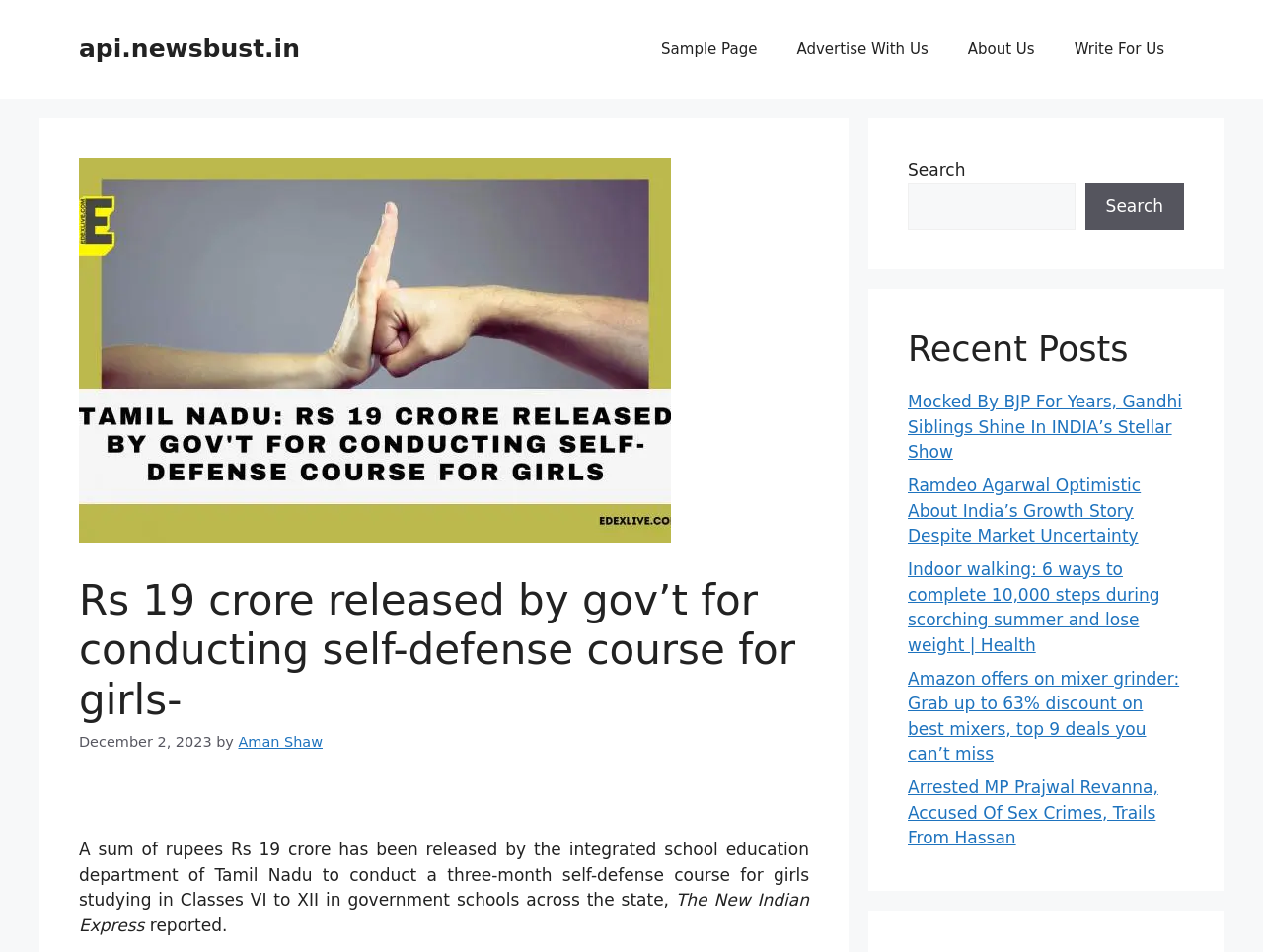Find the bounding box coordinates of the clickable element required to execute the following instruction: "Visit TR Gabriel's Amazon author page". Provide the coordinates as four float numbers between 0 and 1, i.e., [left, top, right, bottom].

None